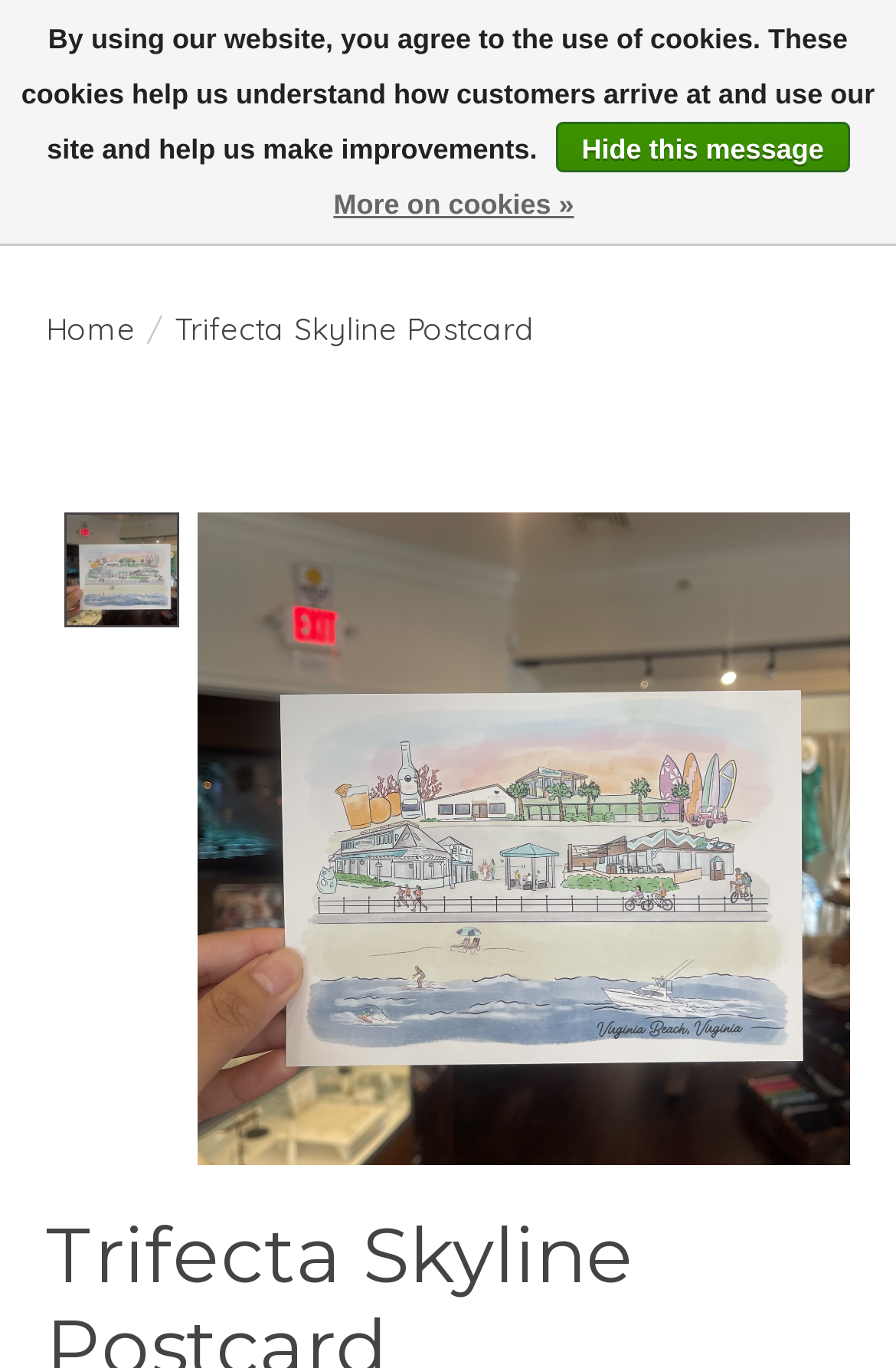Locate the bounding box coordinates of the clickable element to fulfill the following instruction: "Click on More". Provide the coordinates as four float numbers between 0 and 1 in the format [left, top, right, bottom].

None